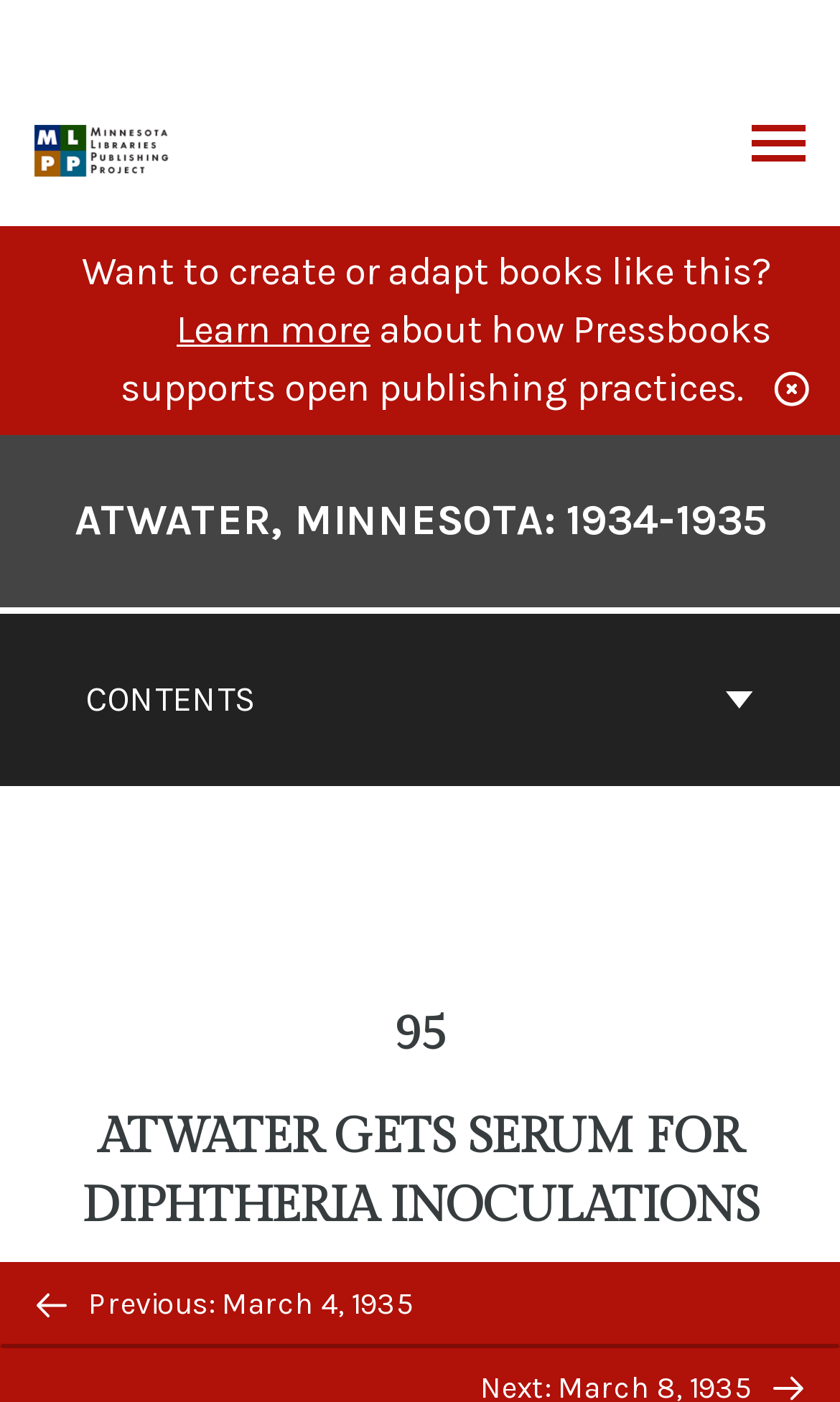How many navigation buttons are there?
Using the details from the image, give an elaborate explanation to answer the question.

I found the answer by looking at the navigation menu on the left side of the webpage, where there are two buttons: 'CONTENTS' and 'BACK TO TOP'.